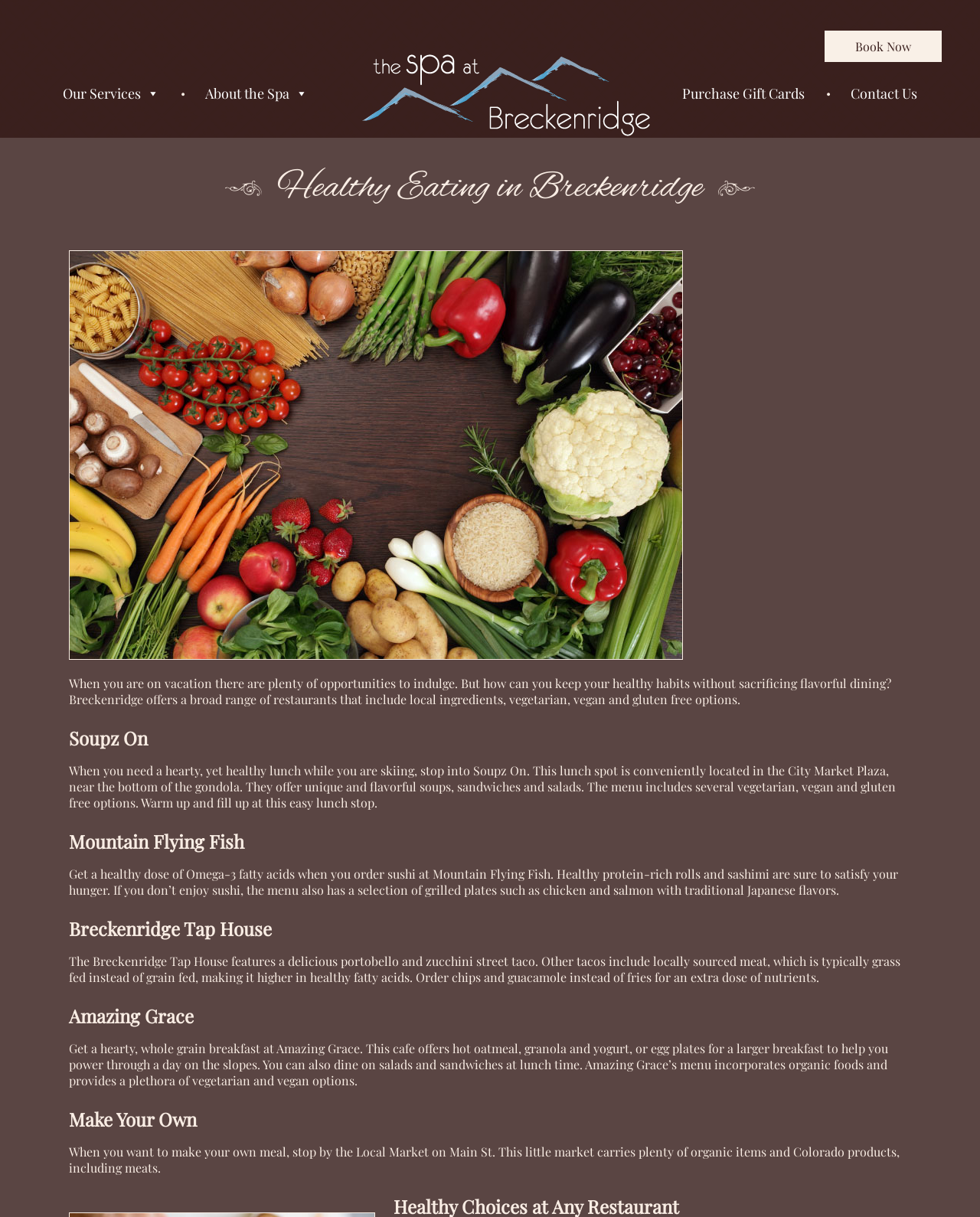Please determine the bounding box coordinates of the section I need to click to accomplish this instruction: "Learn more about 'Mountain Flying Fish'".

[0.07, 0.681, 0.249, 0.701]